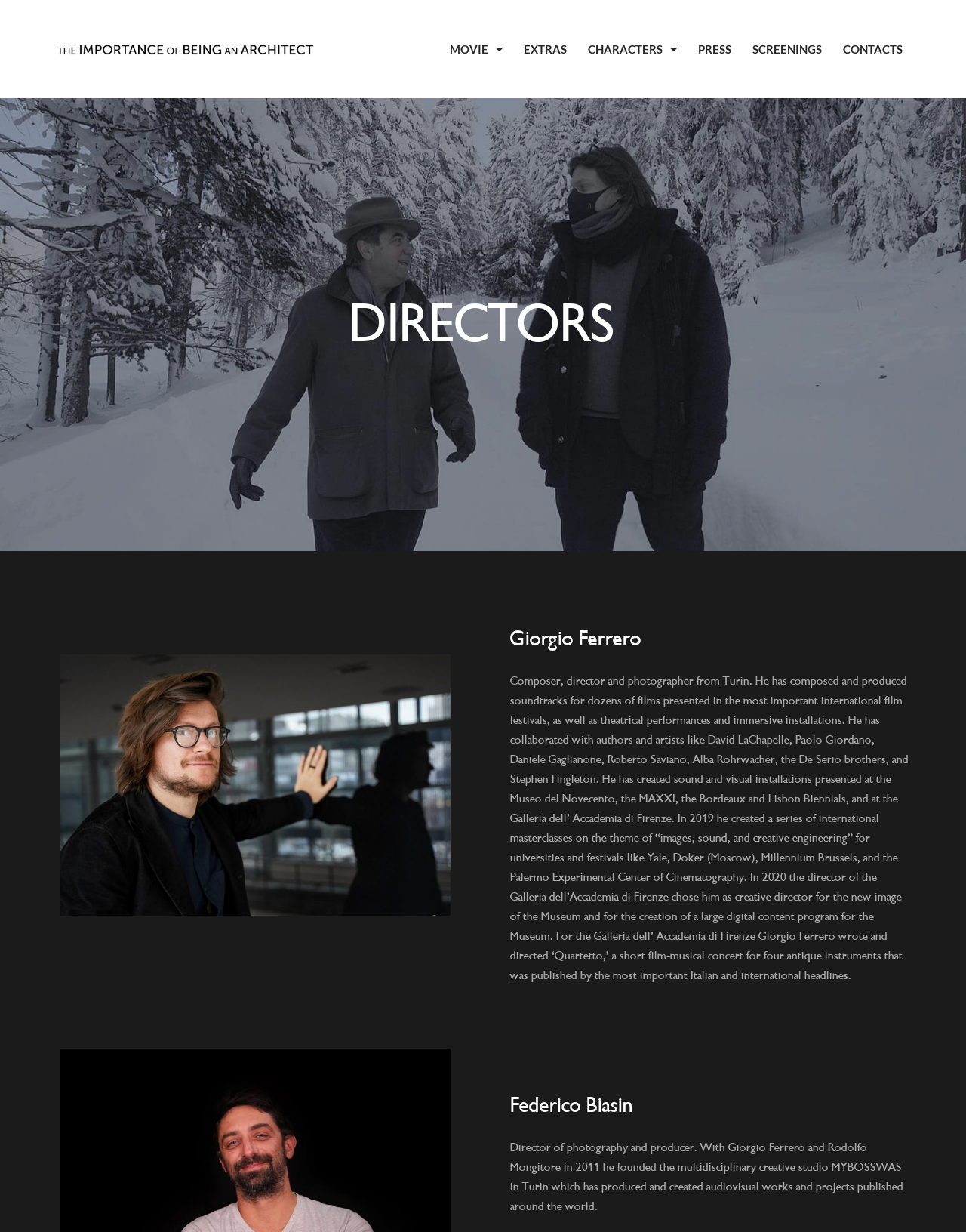How many directors are listed on this webpage?
Examine the webpage screenshot and provide an in-depth answer to the question.

I counted the number of heading elements that describe individual directors, and found two: Giorgio Ferrero and Federico Biasin.